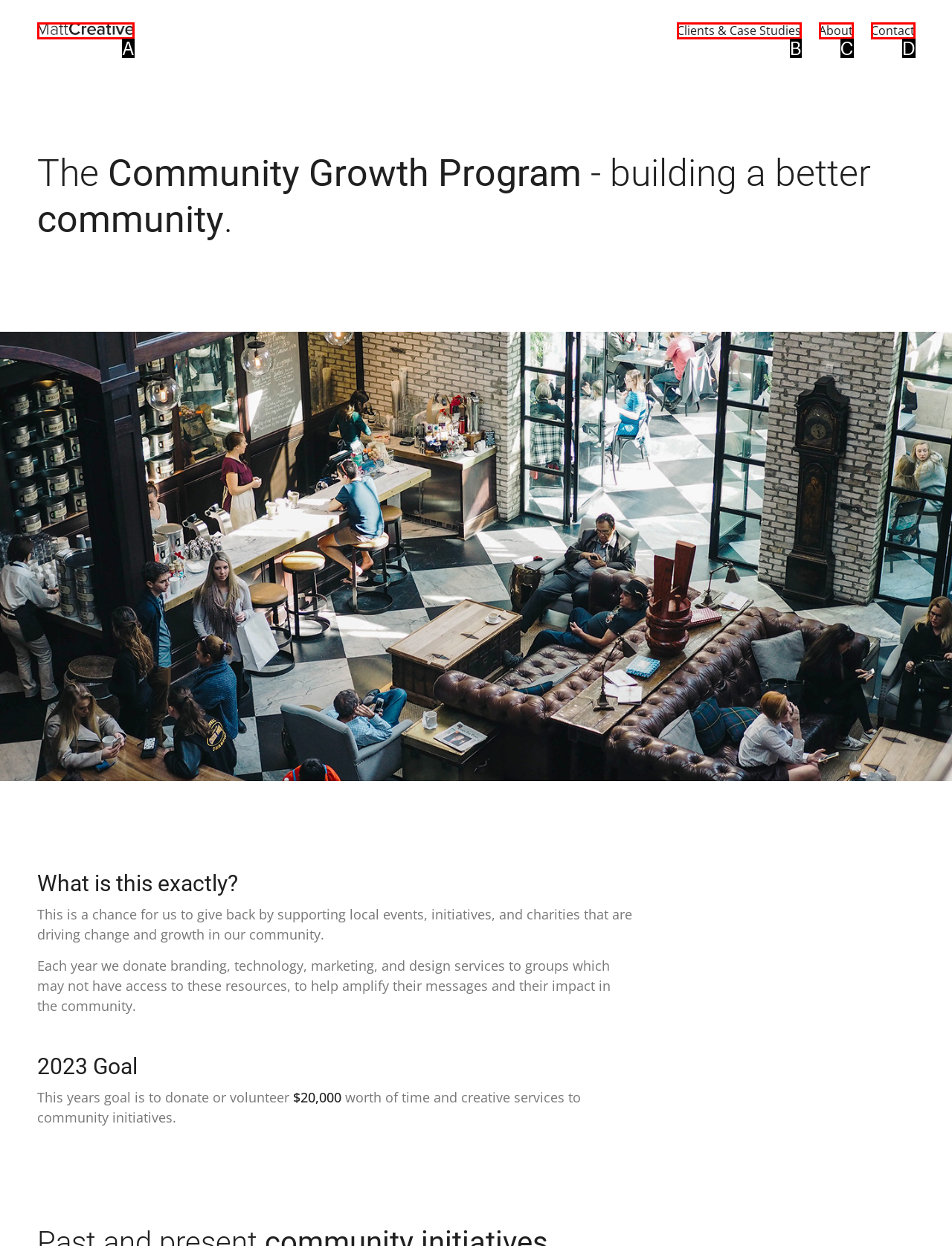From the provided options, which letter corresponds to the element described as: SPAY DAY SCHEDULE
Answer with the letter only.

None